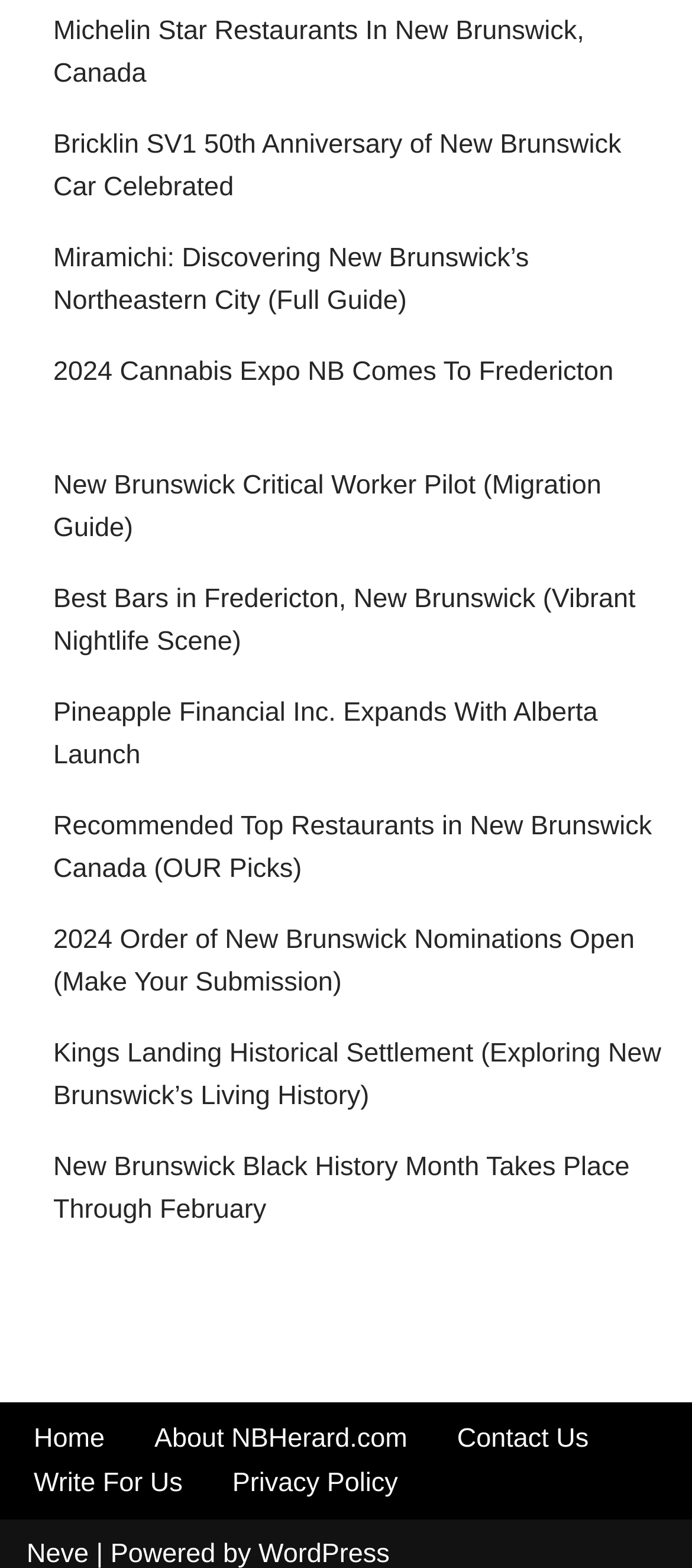Bounding box coordinates are specified in the format (top-left x, top-left y, bottom-right x, bottom-right y). All values are floating point numbers bounded between 0 and 1. Please provide the bounding box coordinate of the region this sentence describes: About NBHerard.com

[0.223, 0.903, 0.589, 0.932]